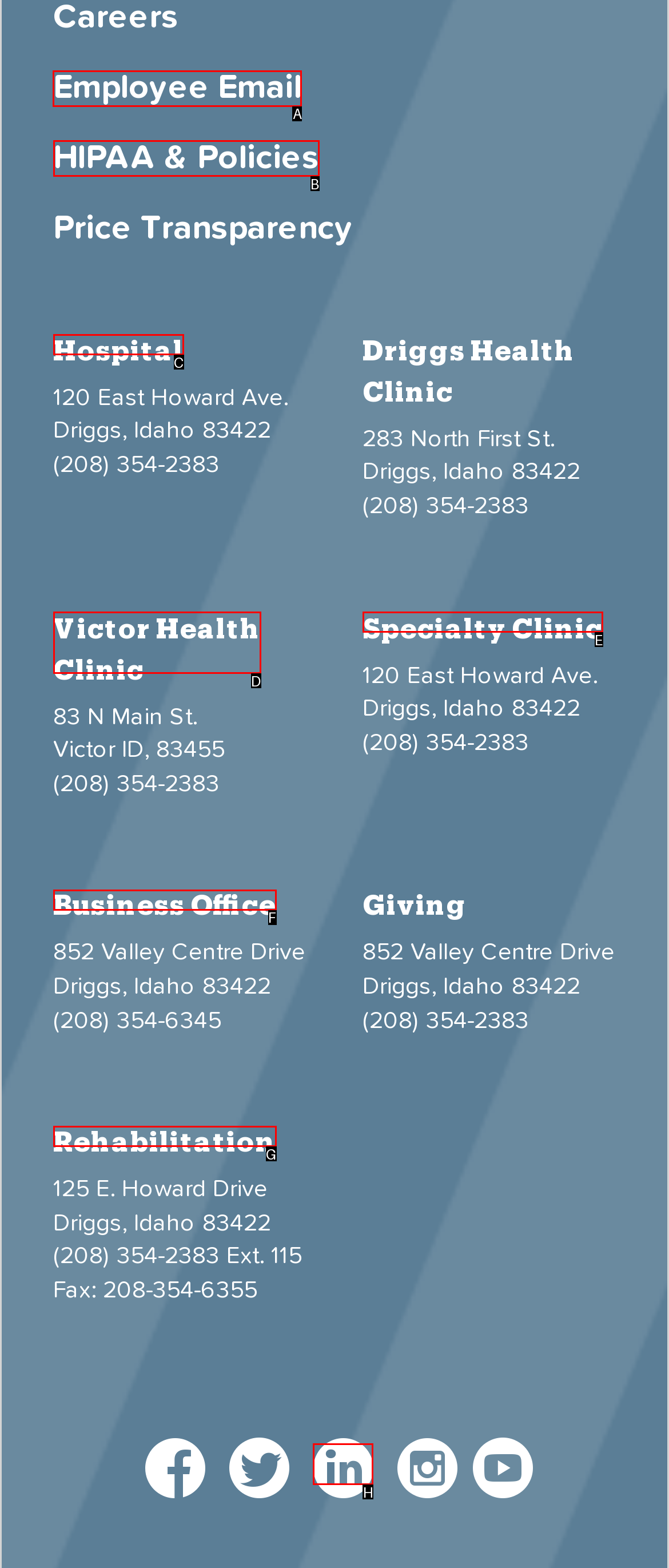Point out the HTML element I should click to achieve the following: Click on Employee Email Reply with the letter of the selected element.

A